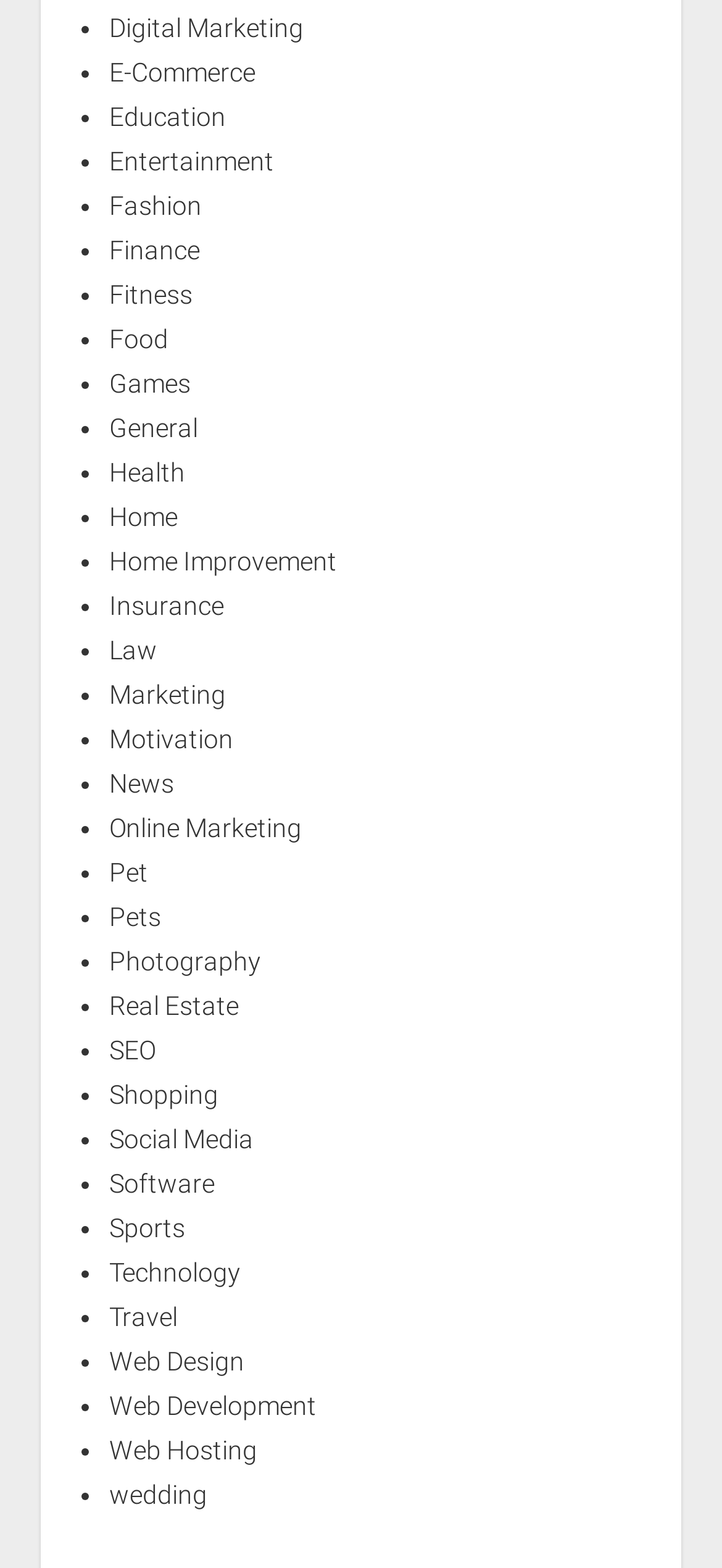Find the bounding box coordinates for the element that must be clicked to complete the instruction: "View Entertainment". The coordinates should be four float numbers between 0 and 1, indicated as [left, top, right, bottom].

[0.151, 0.093, 0.379, 0.112]